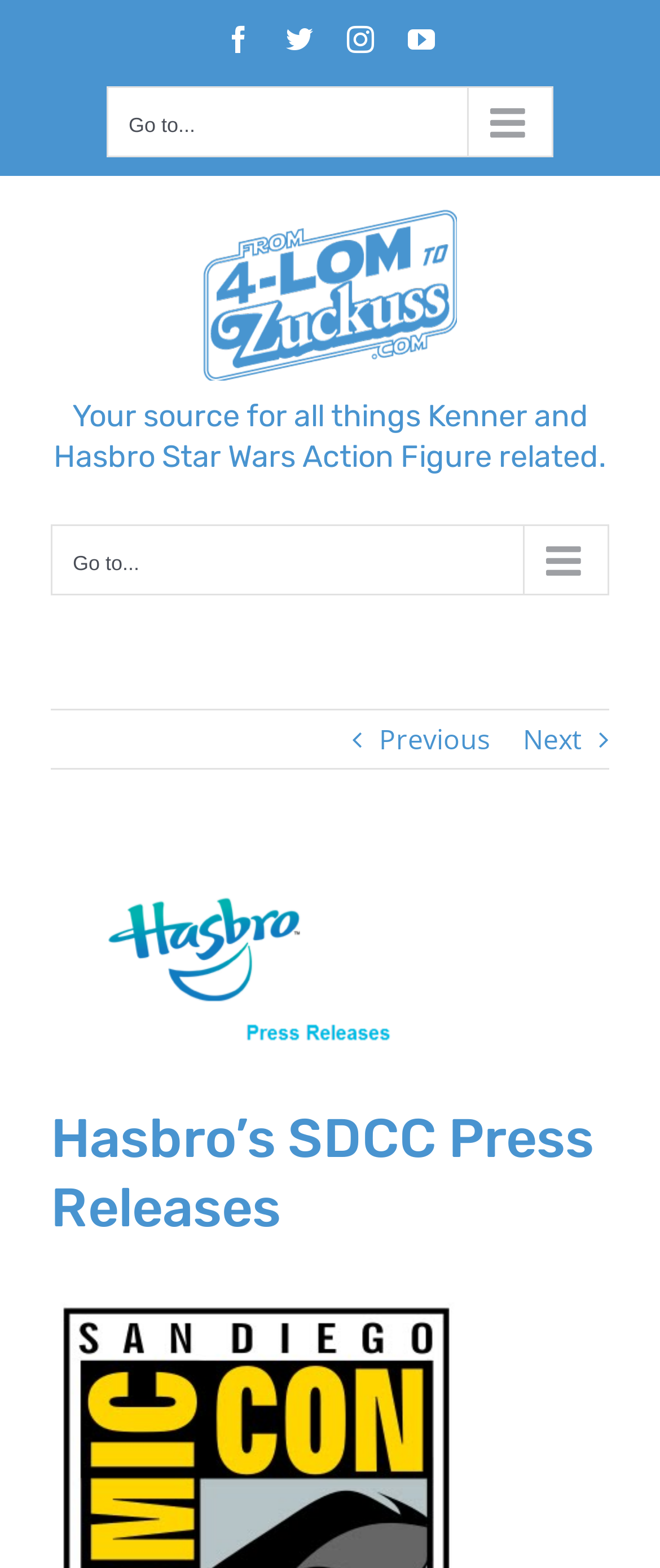Indicate the bounding box coordinates of the element that needs to be clicked to satisfy the following instruction: "View previous page". The coordinates should be four float numbers between 0 and 1, i.e., [left, top, right, bottom].

[0.574, 0.453, 0.744, 0.49]